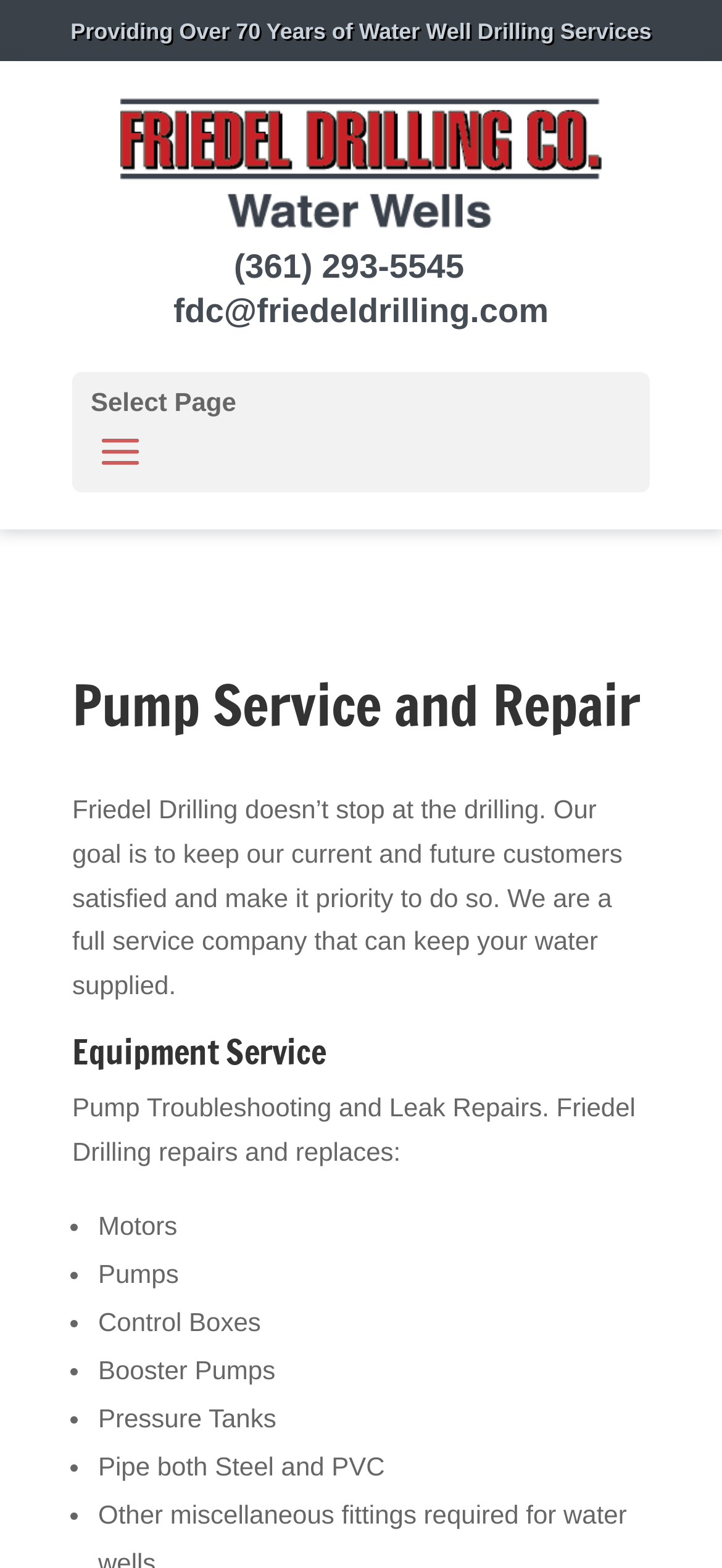Refer to the image and provide an in-depth answer to the question:
What is the phone number of Friedel Drilling Inc.?

I found the phone number by looking at the static text element with the bounding box coordinates [0.324, 0.158, 0.643, 0.182], which contains the phone number '(361) 293-5545'.